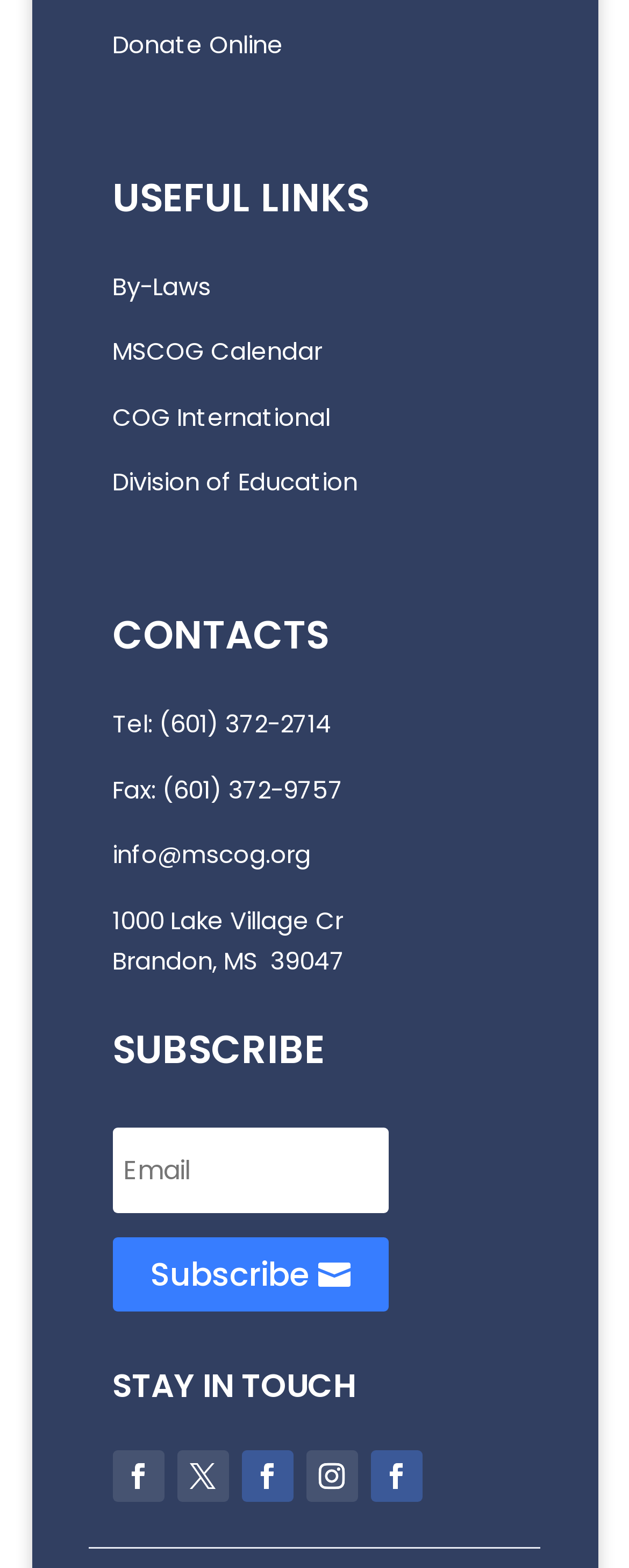Identify the bounding box of the HTML element described as: "Division of Education".

[0.178, 0.296, 0.568, 0.318]